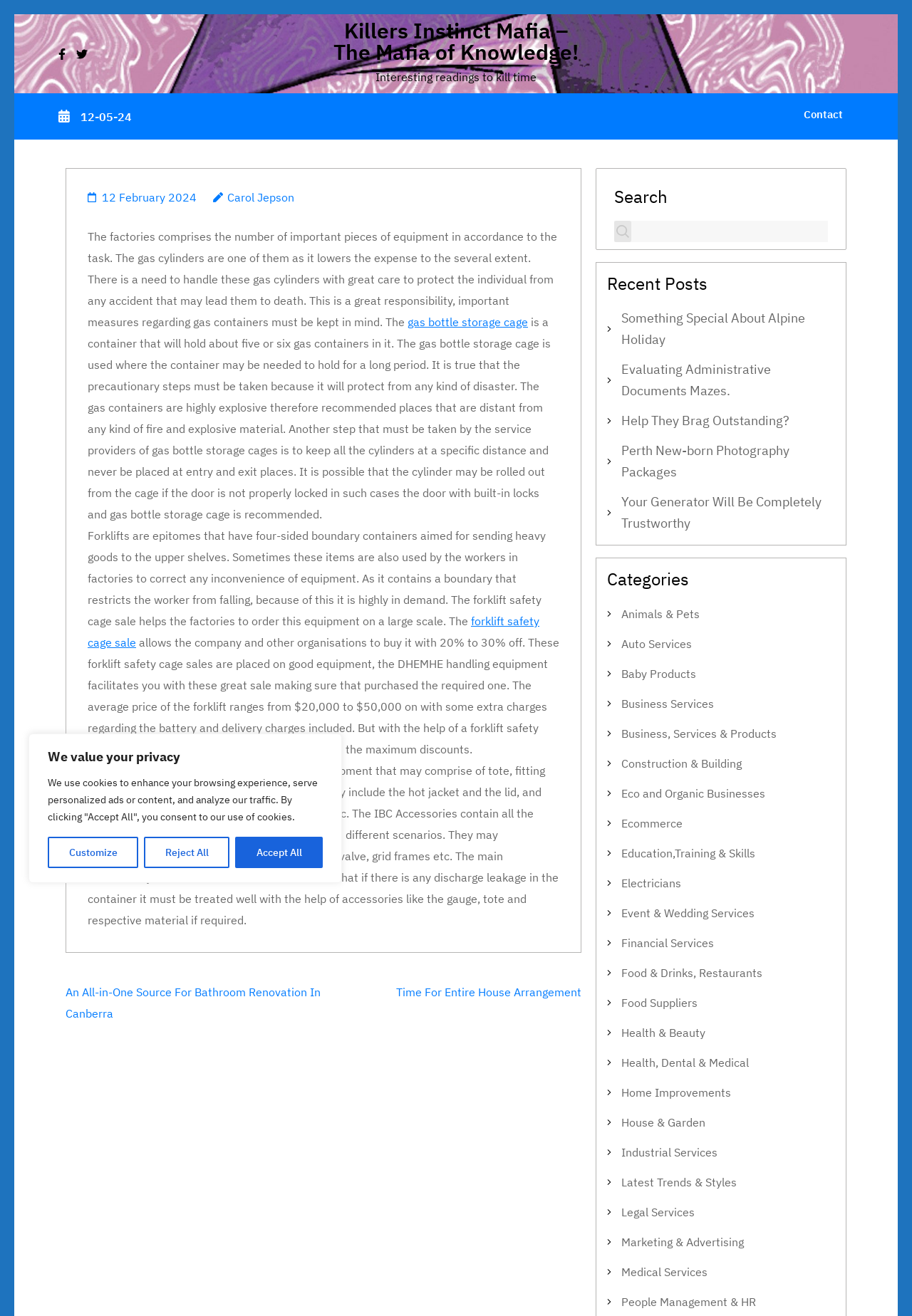Find the bounding box coordinates of the clickable area that will achieve the following instruction: "Contact us by clicking 'Reach out now'".

None